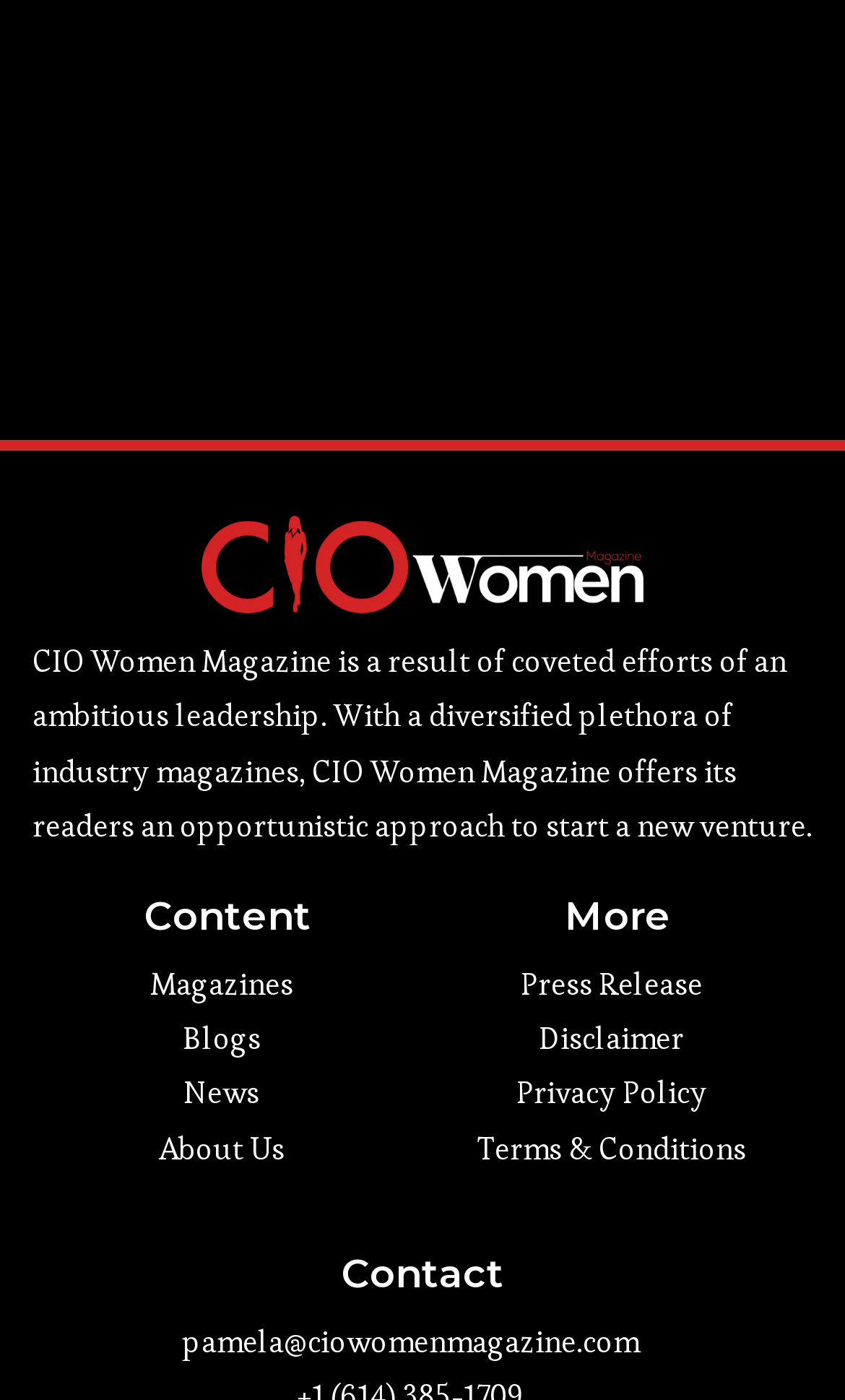Find and indicate the bounding box coordinates of the region you should select to follow the given instruction: "Click on the CIO Women Magazine Logo".

[0.24, 0.369, 0.76, 0.438]